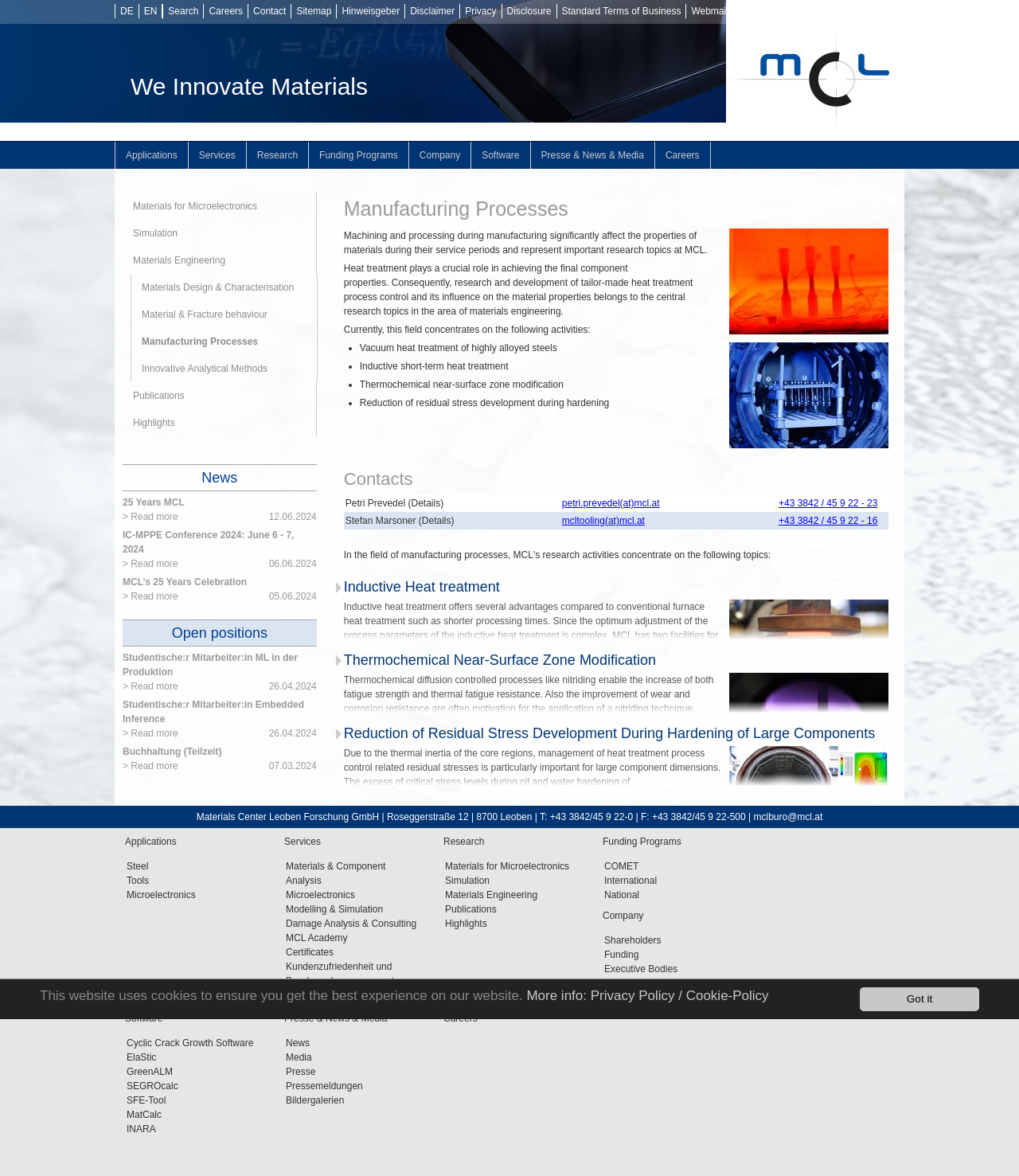Based on the image, provide a detailed and complete answer to the question: 
What is the purpose of inductive heat treatment?

According to the webpage, inductive heat treatment offers several advantages compared to conventional furnace heat treatment, including shorter processing times. This is mentioned in the section 'Inductive Heat treatment'.